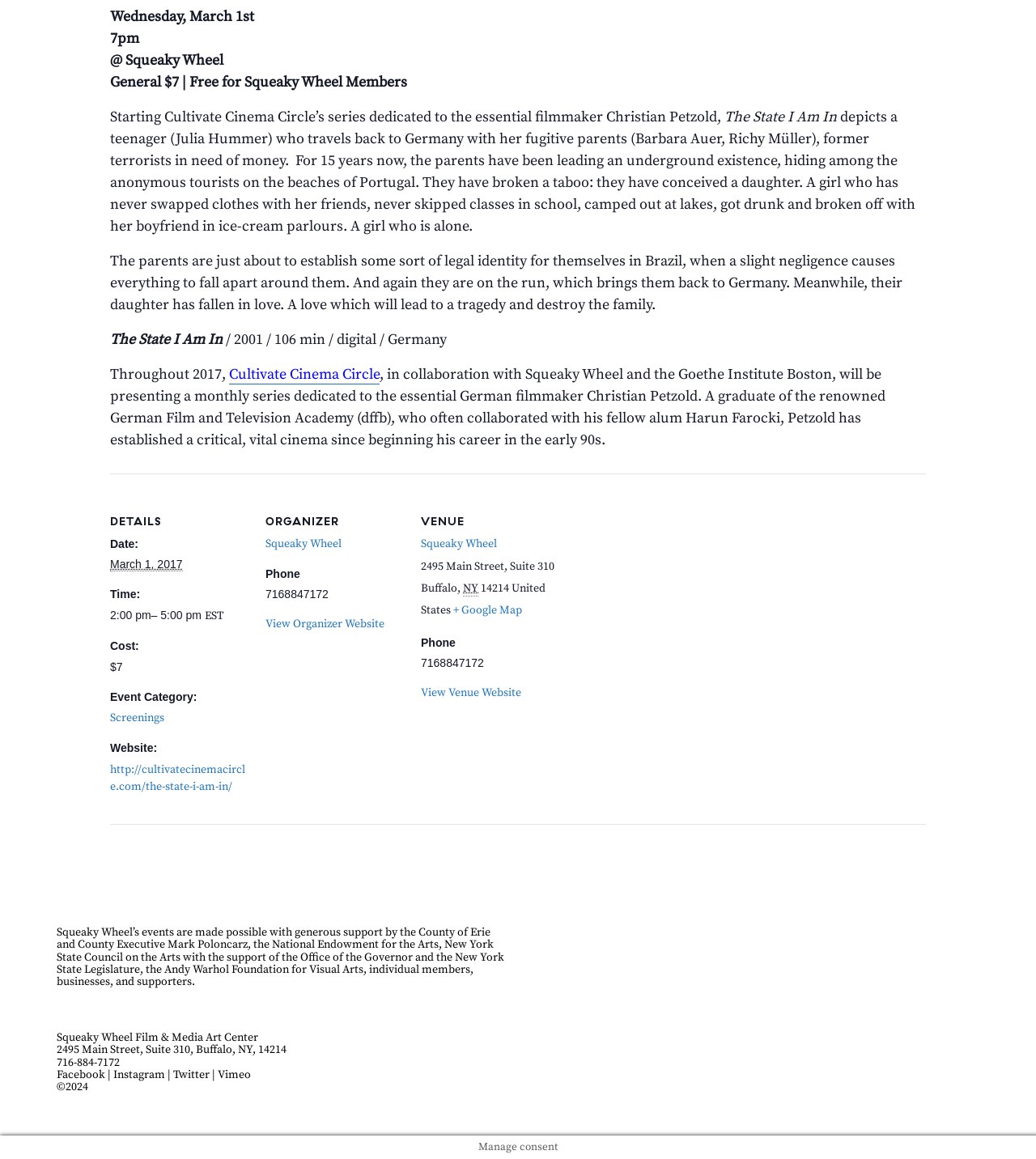Identify the bounding box coordinates of the region I need to click to complete this instruction: "Click the link to view the venue's website".

[0.406, 0.592, 0.503, 0.604]